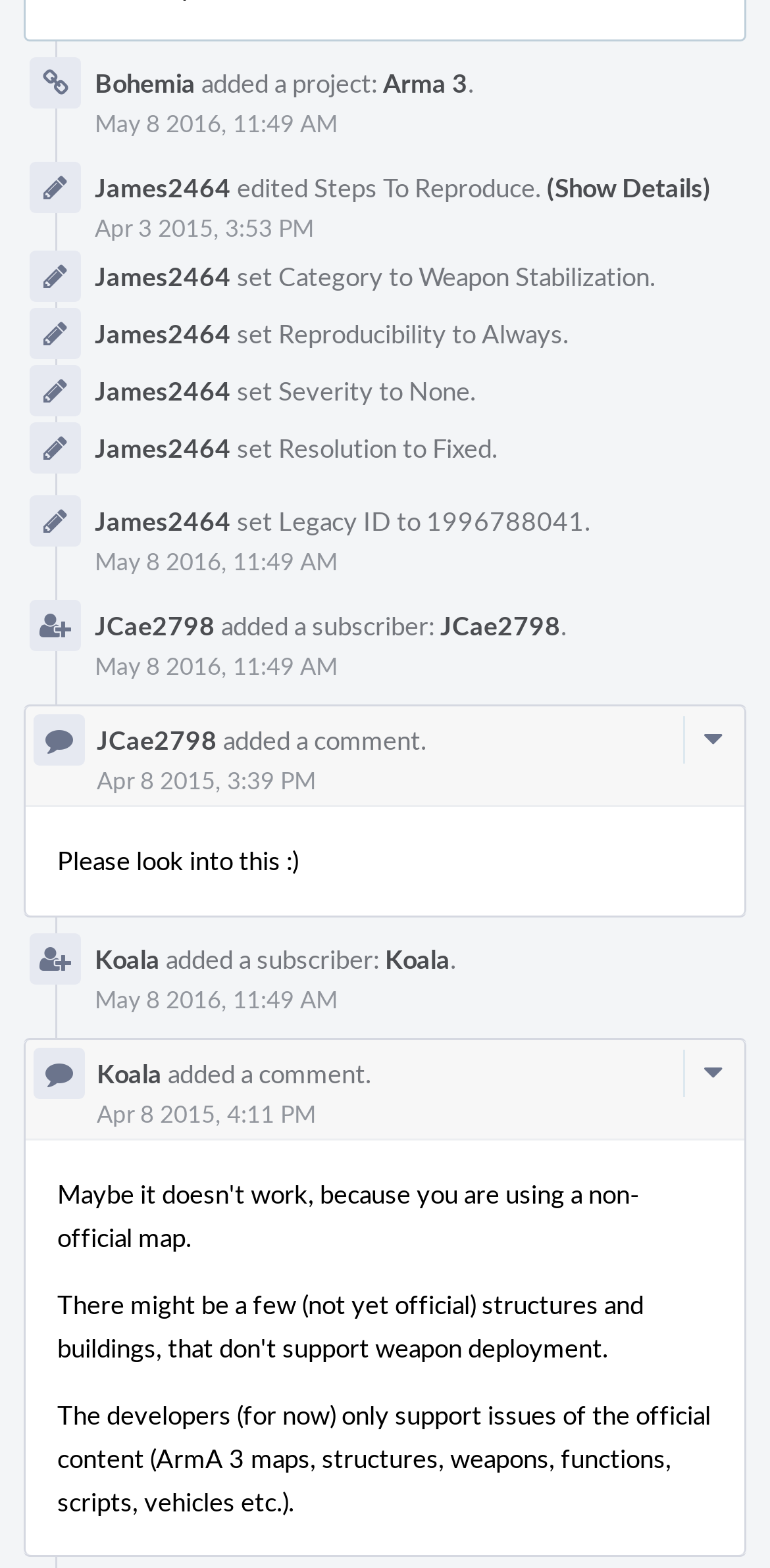Determine the bounding box coordinates of the clickable area required to perform the following instruction: "Check issue history". The coordinates should be represented as four float numbers between 0 and 1: [left, top, right, bottom].

[0.123, 0.069, 0.438, 0.089]